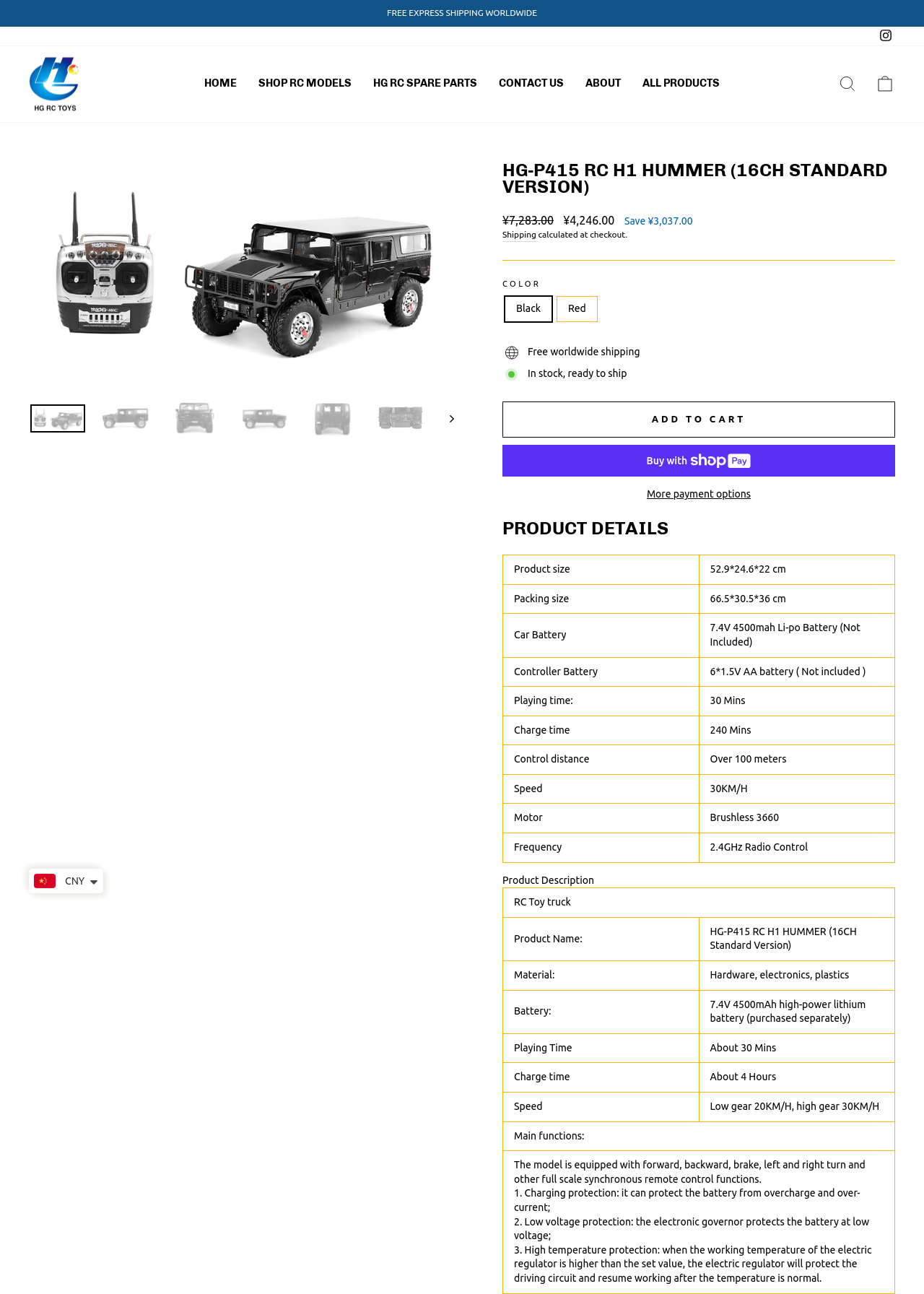Determine the bounding box coordinates for the area that needs to be clicked to fulfill this task: "Click the 'ADD TO CART' button". The coordinates must be given as four float numbers between 0 and 1, i.e., [left, top, right, bottom].

[0.544, 0.31, 0.969, 0.338]